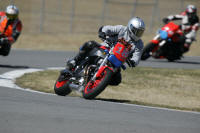Detail everything you observe in the image.

The image captures an exhilarating moment at a motorcycle track day, with a rider leaning into a sharp turn on a motorcycle, showcasing skill and precision. The rider, equipped with a helmet and protective gear, appears focused and in control as they navigate the curve of the racetrack. In the background, additional motorcycles can be seen, emphasizing the dynamic atmosphere of the event. This track day provides an opportunity for enthusiasts to test their riding abilities in a safe and controlled environment, like at Pocono International Raceway. The scene embodies the thrill of motorsport and the camaraderie among riders.